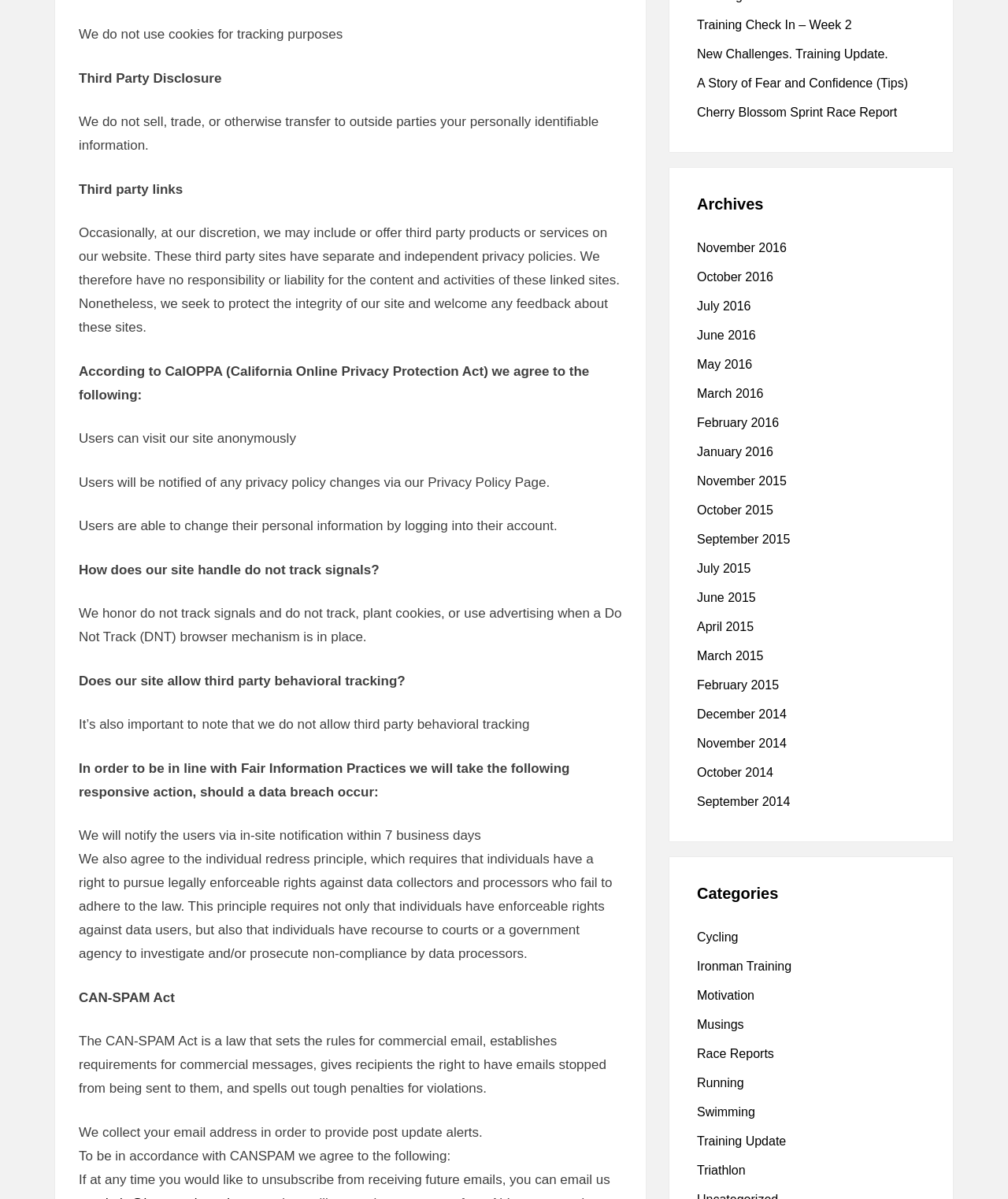Identify the bounding box coordinates of the region that needs to be clicked to carry out this instruction: "Search for homes". Provide these coordinates as four float numbers ranging from 0 to 1, i.e., [left, top, right, bottom].

None